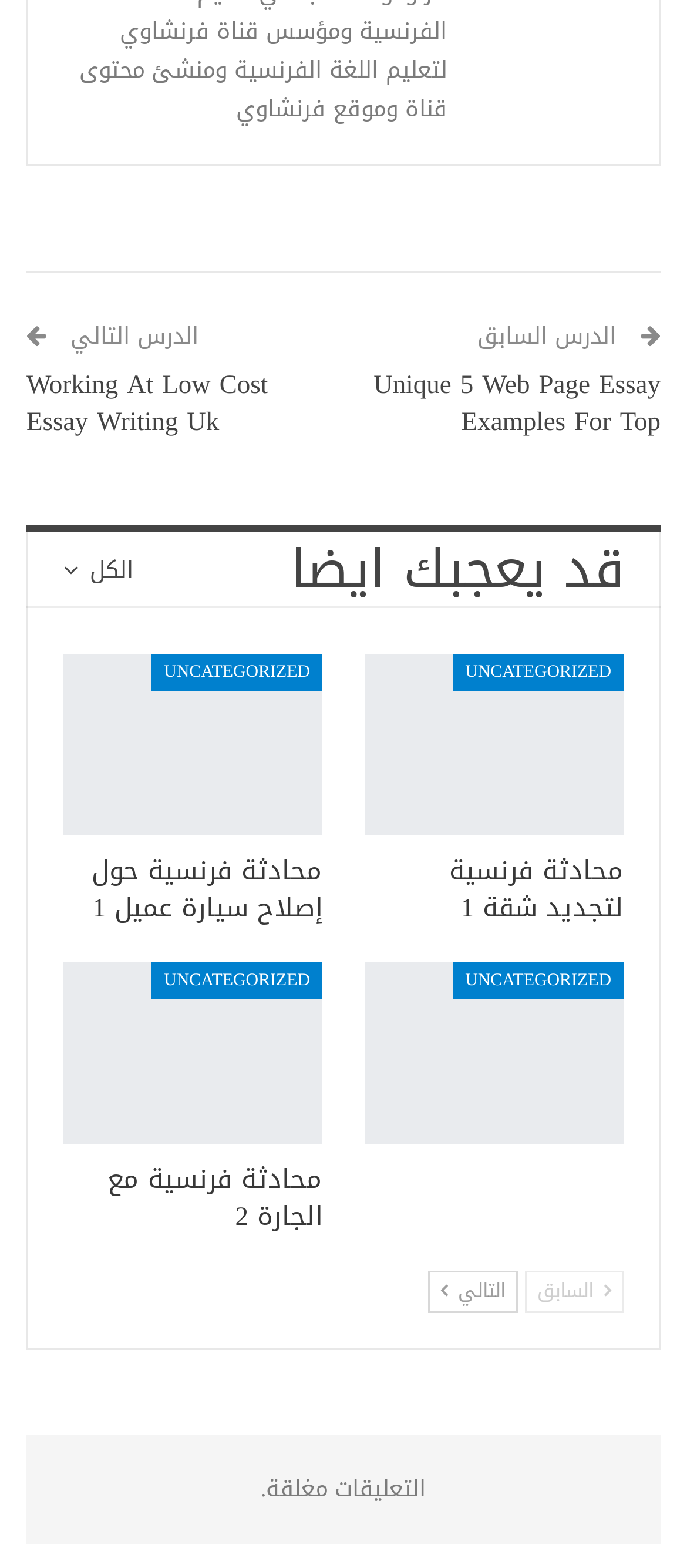Please specify the bounding box coordinates of the region to click in order to perform the following instruction: "Click on the link 'UNCATEGORIZED'".

[0.659, 0.417, 0.908, 0.441]